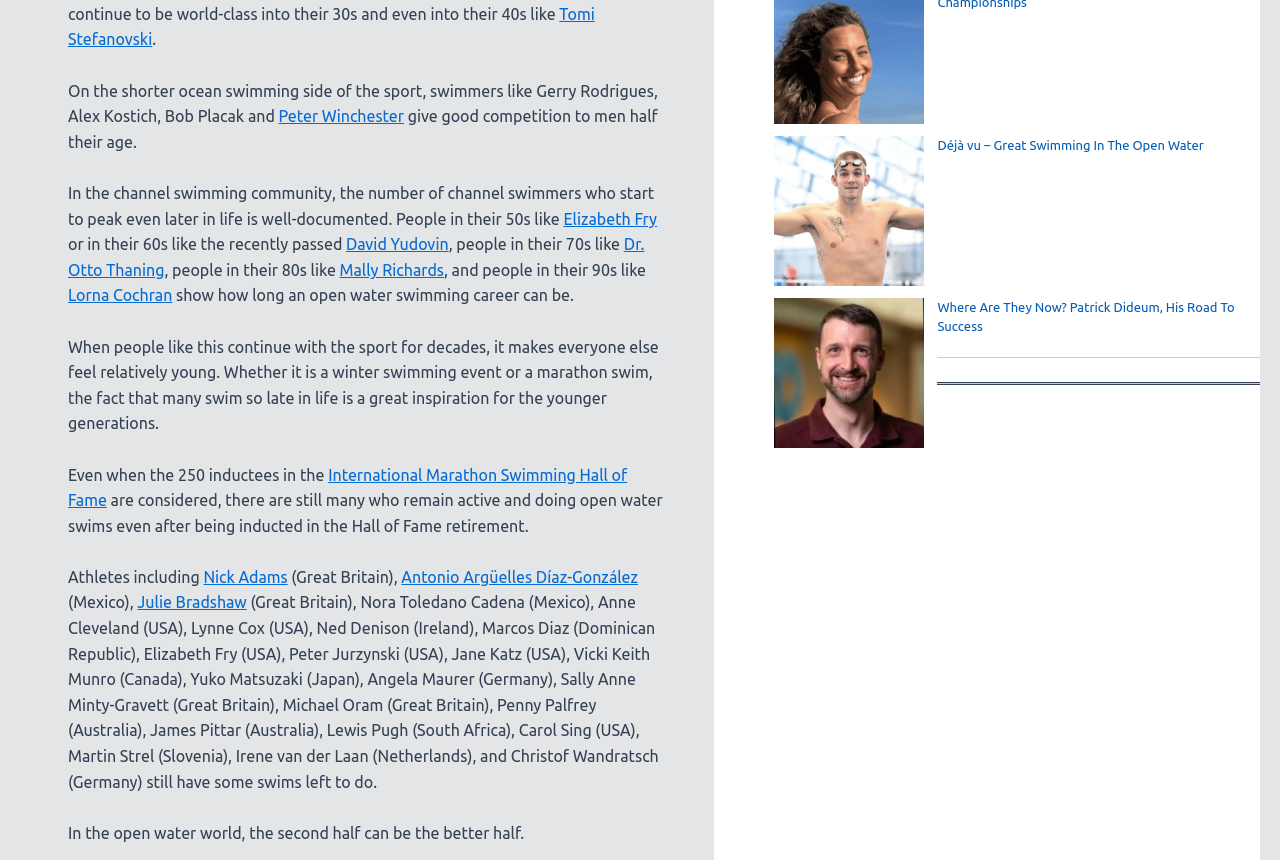Please identify the bounding box coordinates of the element that needs to be clicked to execute the following command: "Click on the link to Tomi Stefanovski's profile". Provide the bounding box using four float numbers between 0 and 1, formatted as [left, top, right, bottom].

[0.053, 0.006, 0.465, 0.056]